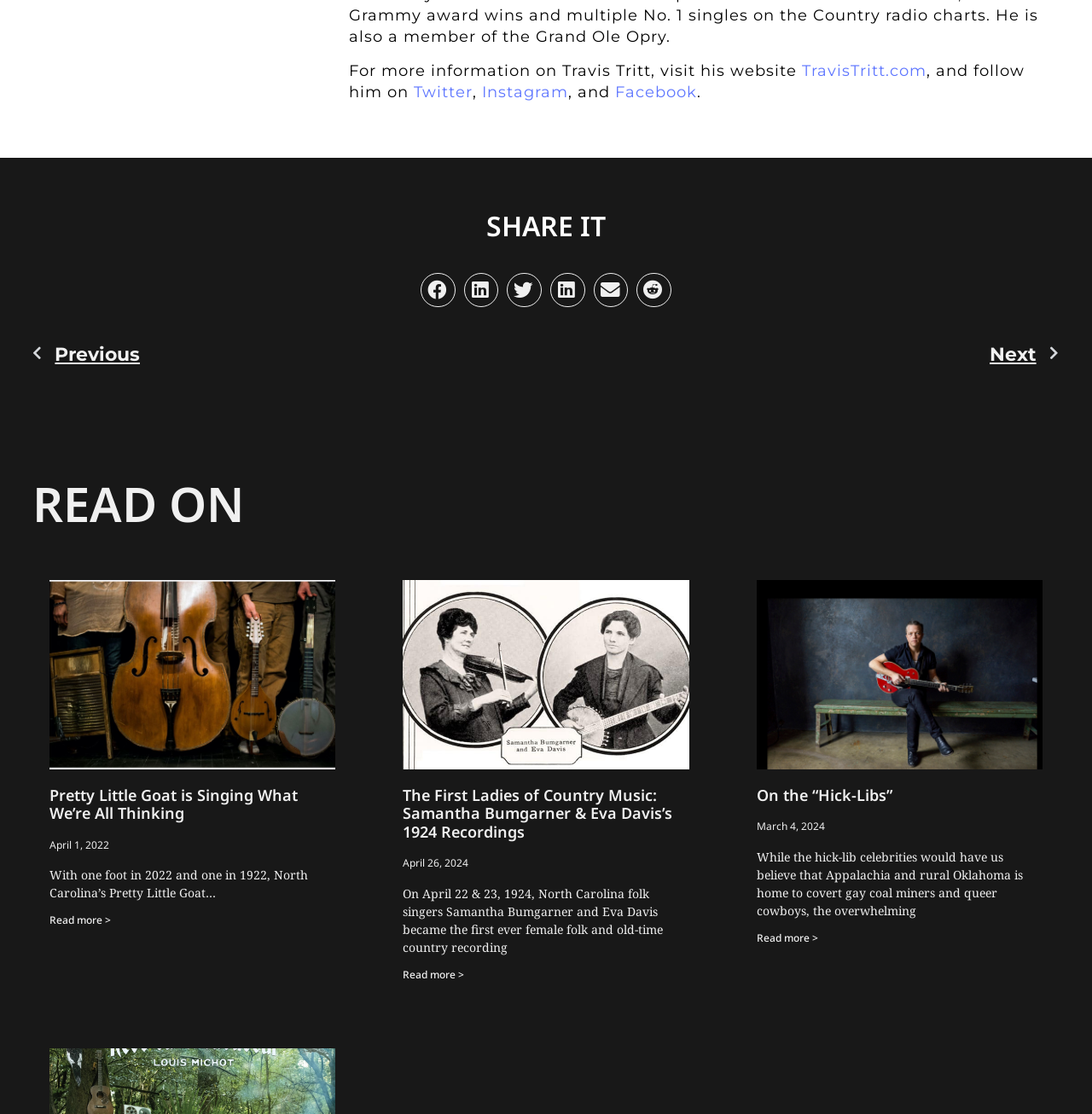Locate and provide the bounding box coordinates for the HTML element that matches this description: "parent_node: On the “Hick-Libs”".

[0.693, 0.521, 0.954, 0.69]